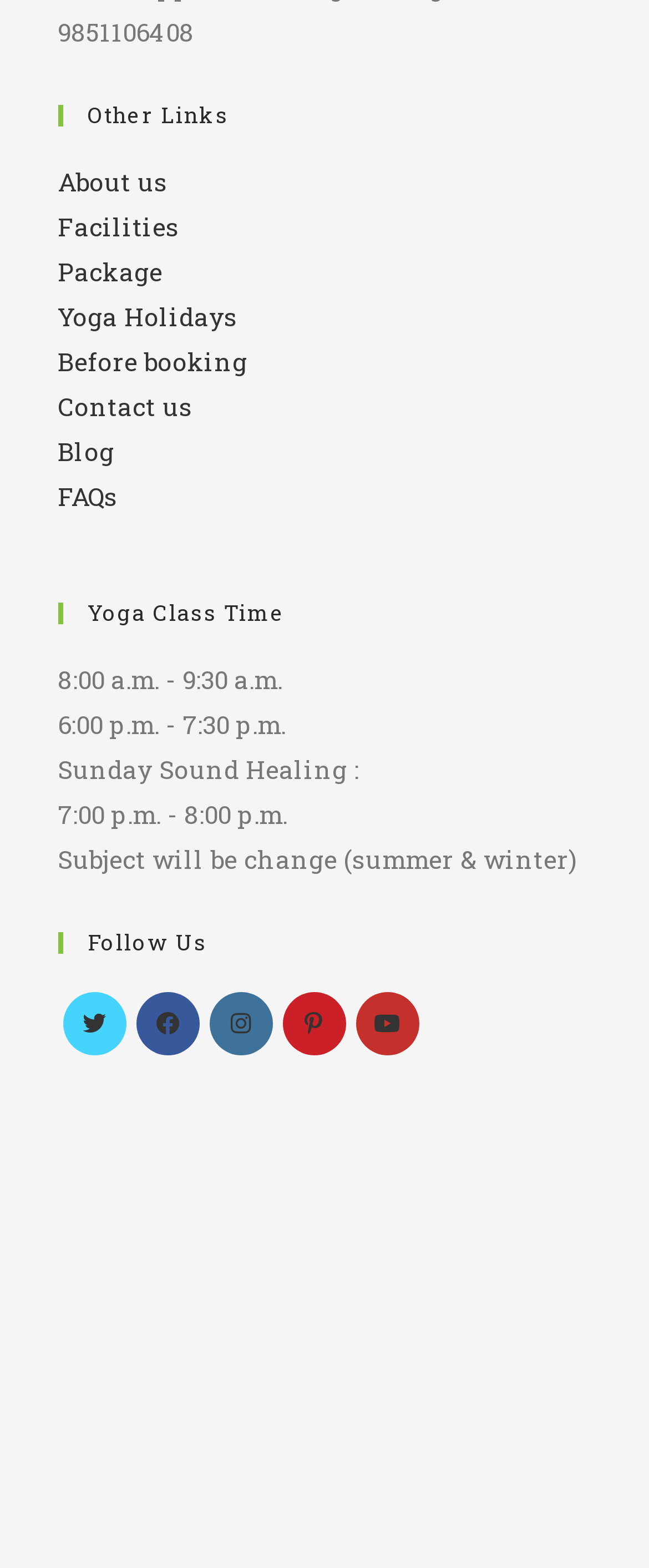Answer the question in a single word or phrase:
What are the yoga class timings?

8:00 a.m. - 9:30 a.m. and 6:00 p.m. - 7:30 p.m.